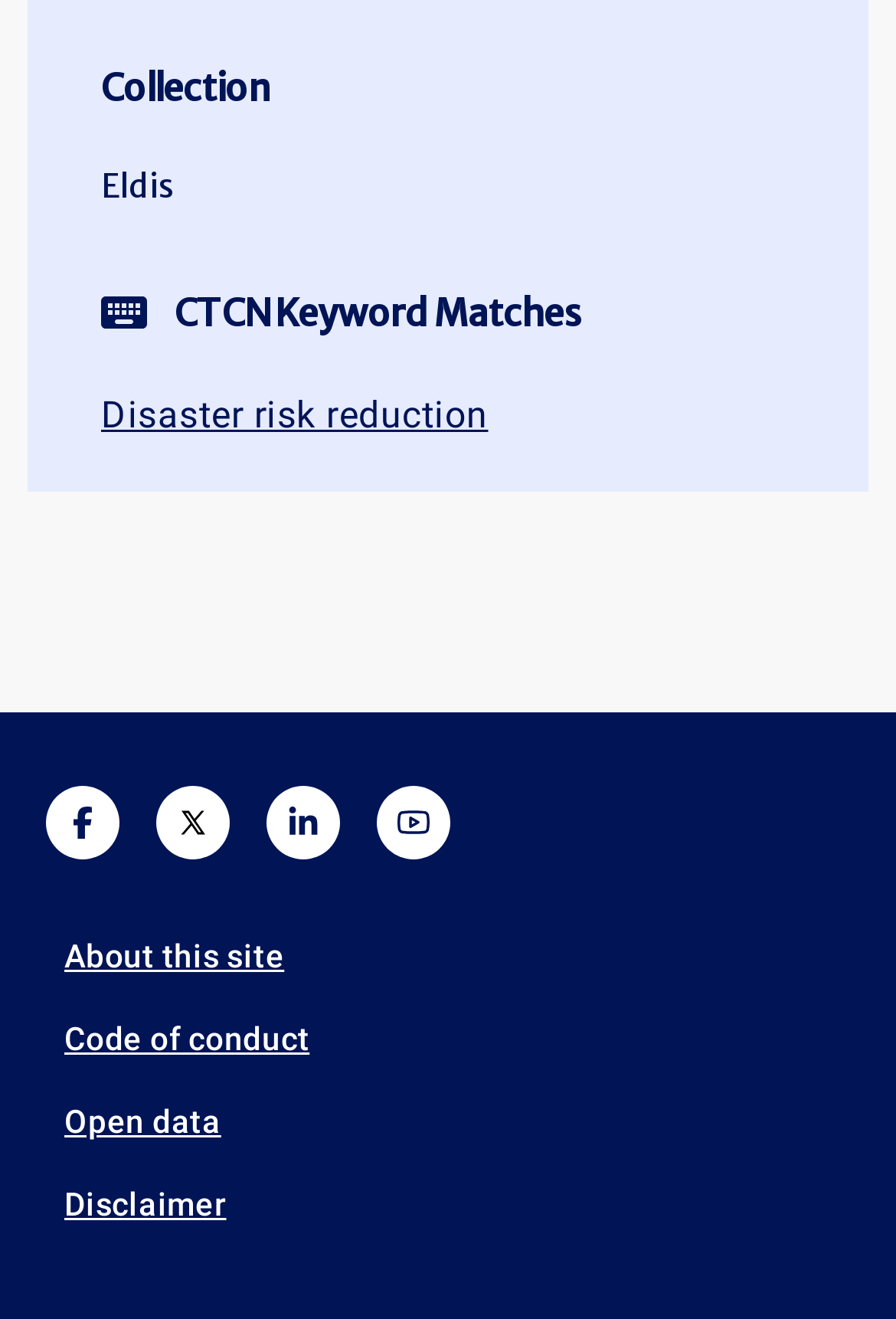Could you highlight the region that needs to be clicked to execute the instruction: "Click on About this site"?

[0.051, 0.693, 0.949, 0.756]